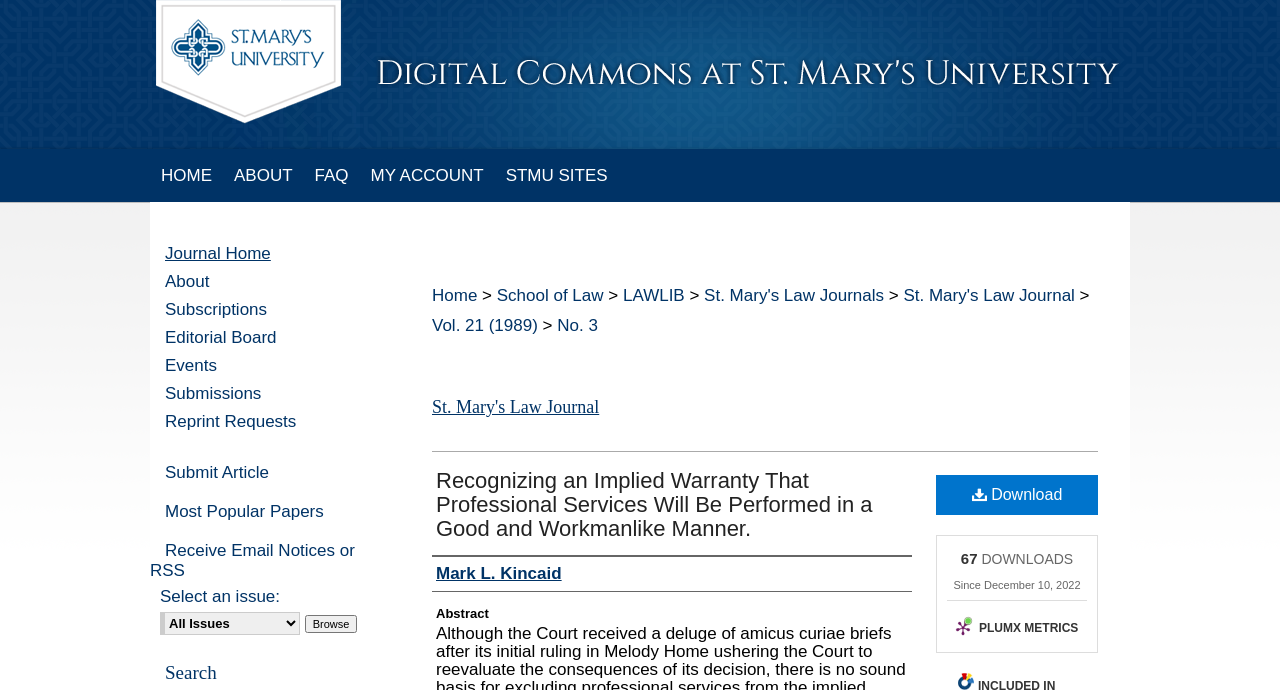Give a one-word or phrase response to the following question: What is the purpose of the 'Submit Article' link?

To submit an article